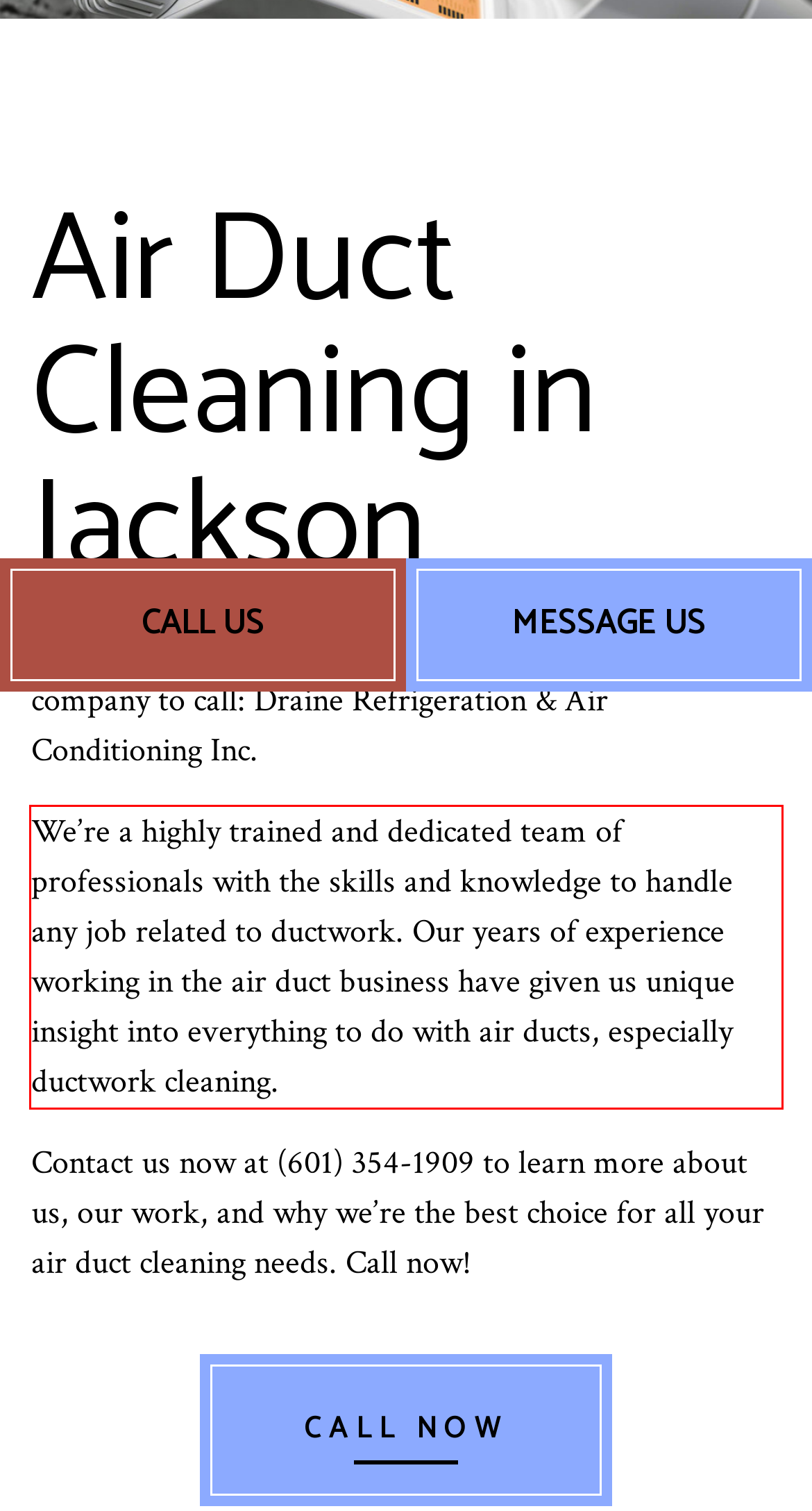Please analyze the provided webpage screenshot and perform OCR to extract the text content from the red rectangle bounding box.

We’re a highly trained and dedicated team of professionals with the skills and knowledge to handle any job related to ductwork. Our years of experience working in the air duct business have given us unique insight into everything to do with air ducts, especially ductwork cleaning.